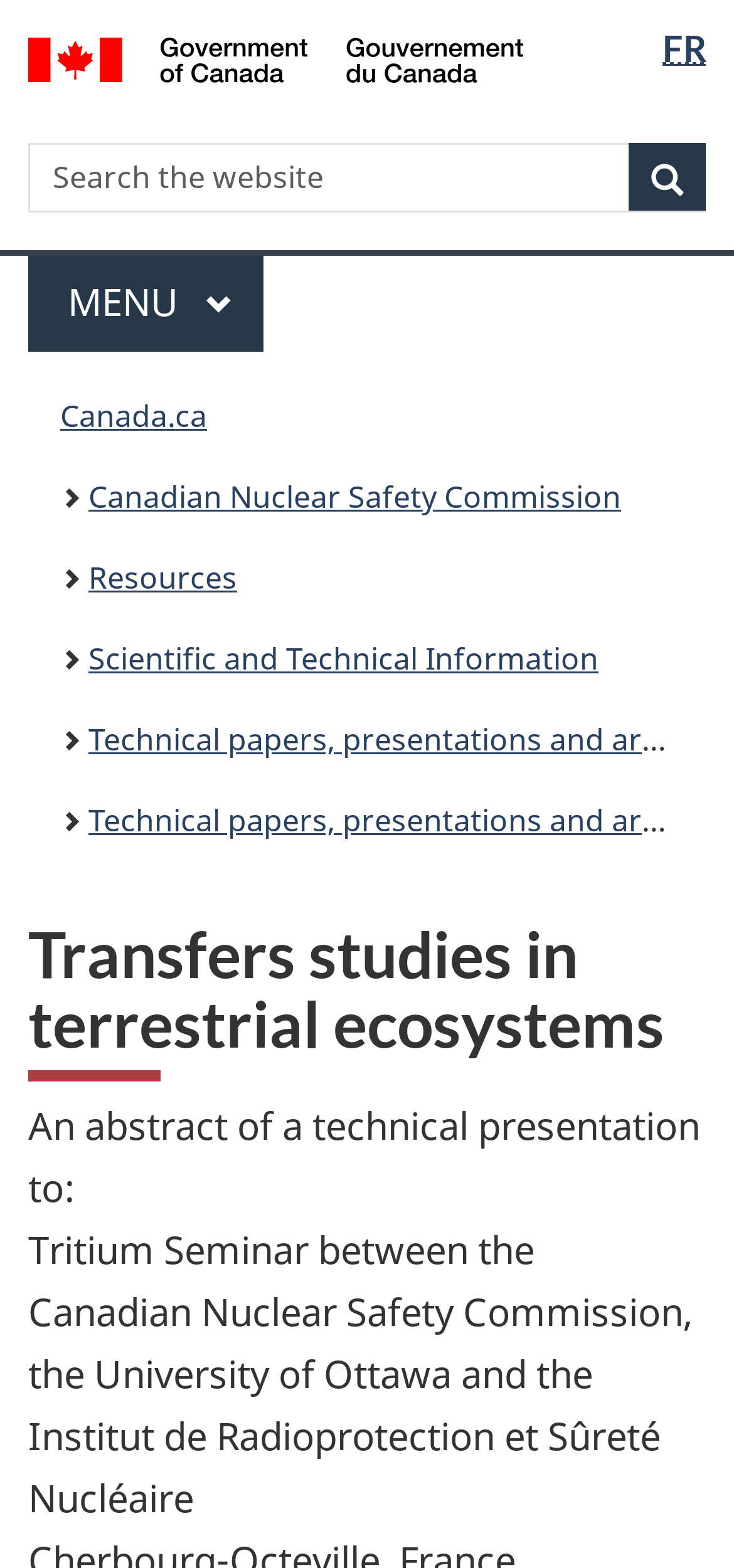Provide the bounding box coordinates in the format (top-left x, top-left y, bottom-right x, bottom-right y). All values are floating point numbers between 0 and 1. Determine the bounding box coordinate of the UI element described as: Canadian Nuclear Safety Commission

[0.121, 0.298, 0.846, 0.336]